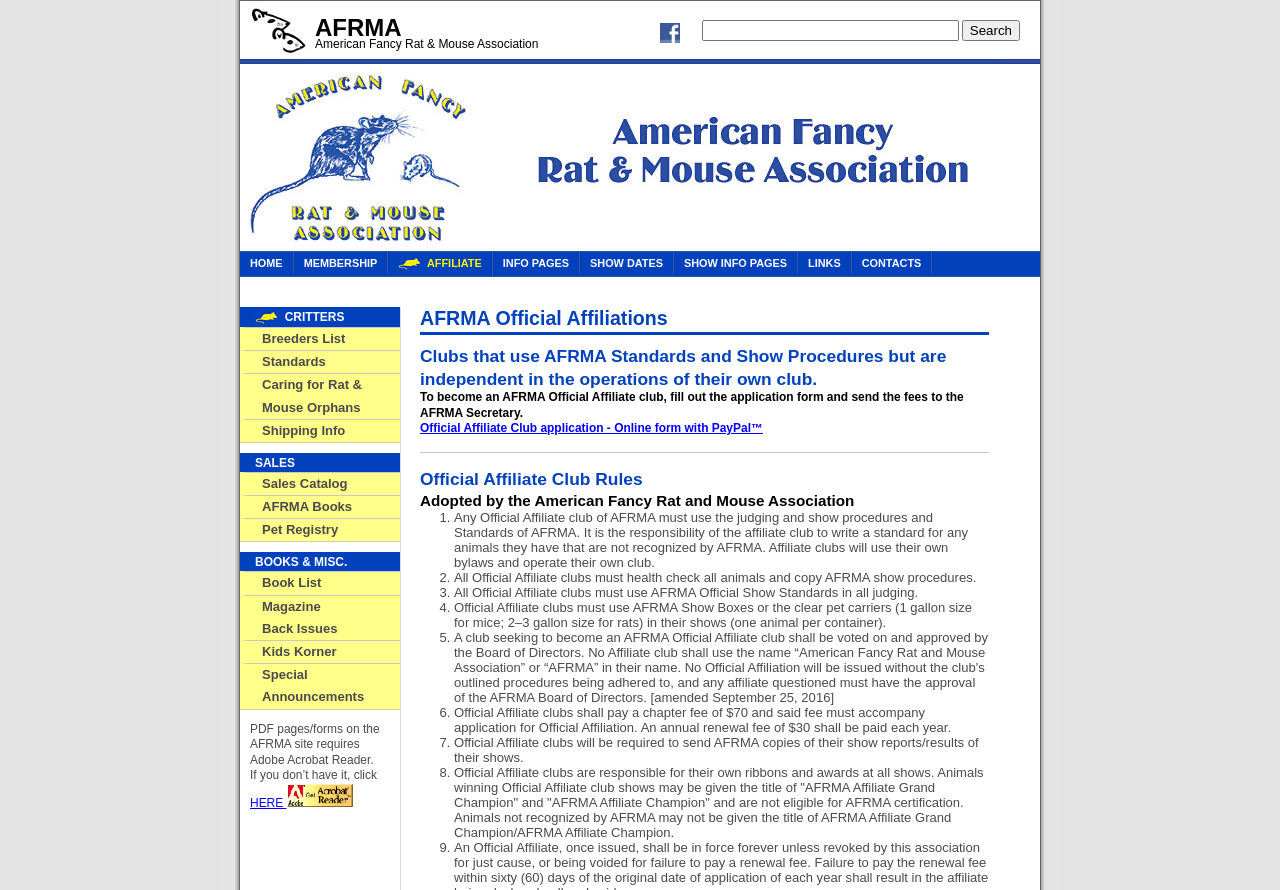Please identify the bounding box coordinates of the element's region that needs to be clicked to fulfill the following instruction: "Search for something". The bounding box coordinates should consist of four float numbers between 0 and 1, i.e., [left, top, right, bottom].

[0.751, 0.022, 0.797, 0.046]